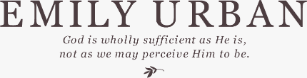What is the purpose of the decorative elements?
Using the image, answer in one word or phrase.

Enhance aesthetic appeal